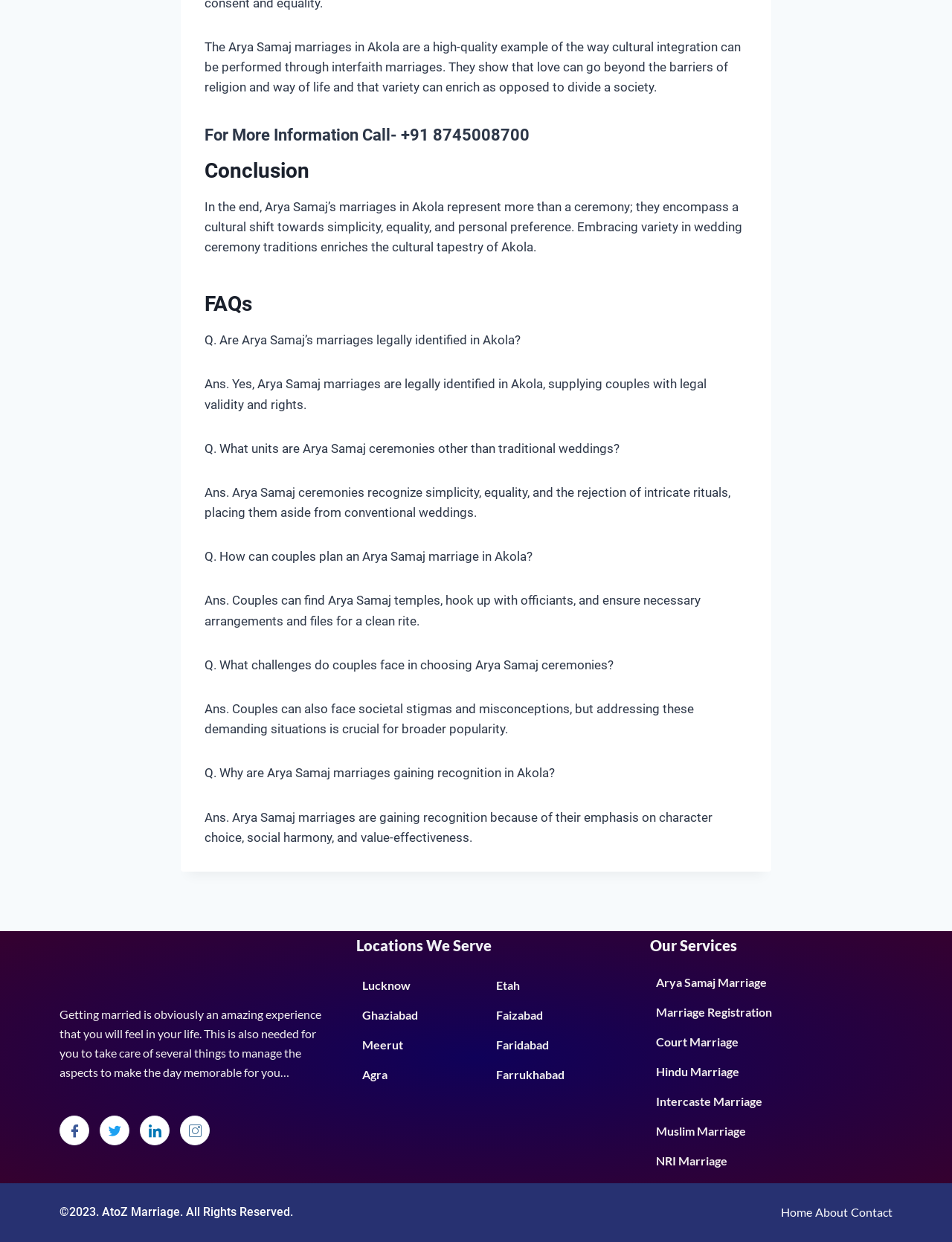Carefully examine the image and provide an in-depth answer to the question: What is the emphasis of Arya Samaj marriages?

The emphasis of Arya Samaj marriages can be found in the FAQ section, specifically in the answer to the question 'Why are Arya Samaj marriages gaining recognition in Akola?' which states that Arya Samaj marriages are gaining recognition because of their emphasis on character choice, social harmony, and value-effectiveness.